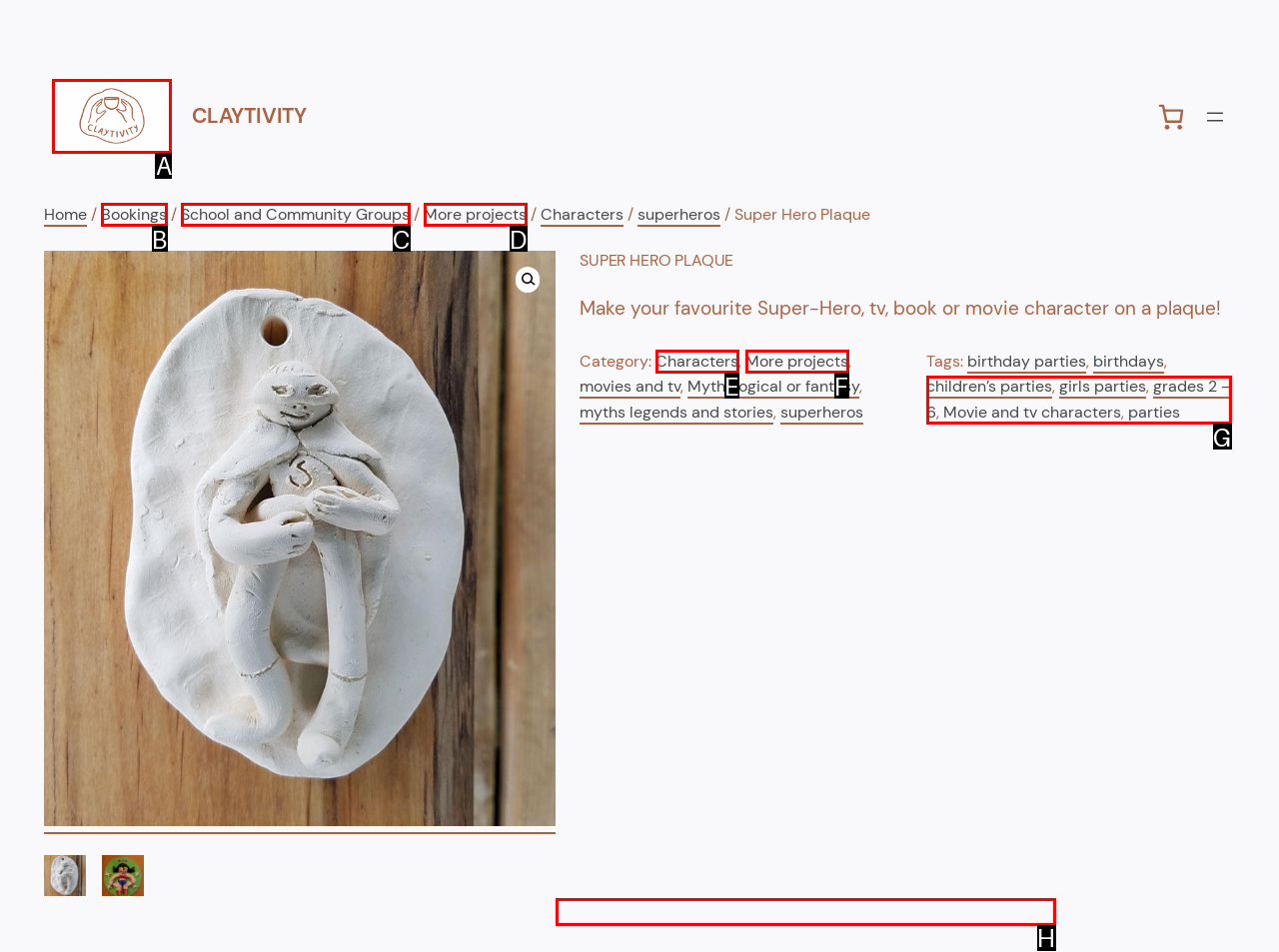Point out the specific HTML element to click to complete this task: Click on the CLAYTIVITY link Reply with the letter of the chosen option.

A